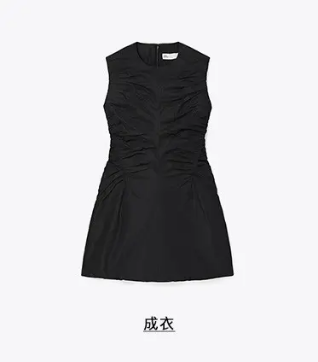What is the purpose of the textual element in Chinese characters?
Based on the image, provide a one-word or brief-phrase response.

To highlight its classification